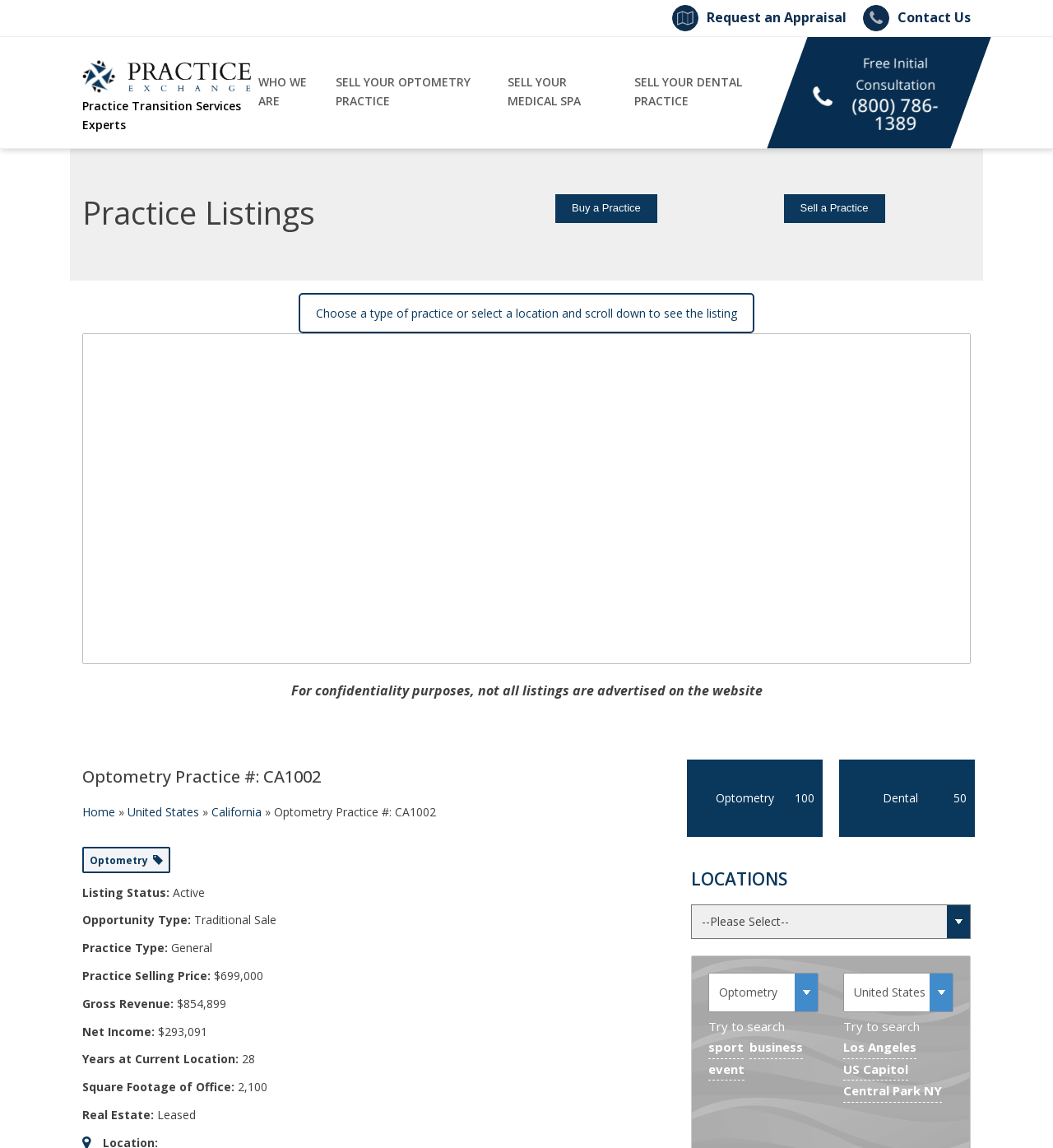Please identify the bounding box coordinates of the element I need to click to follow this instruction: "Contact us".

[0.82, 0.004, 0.922, 0.027]